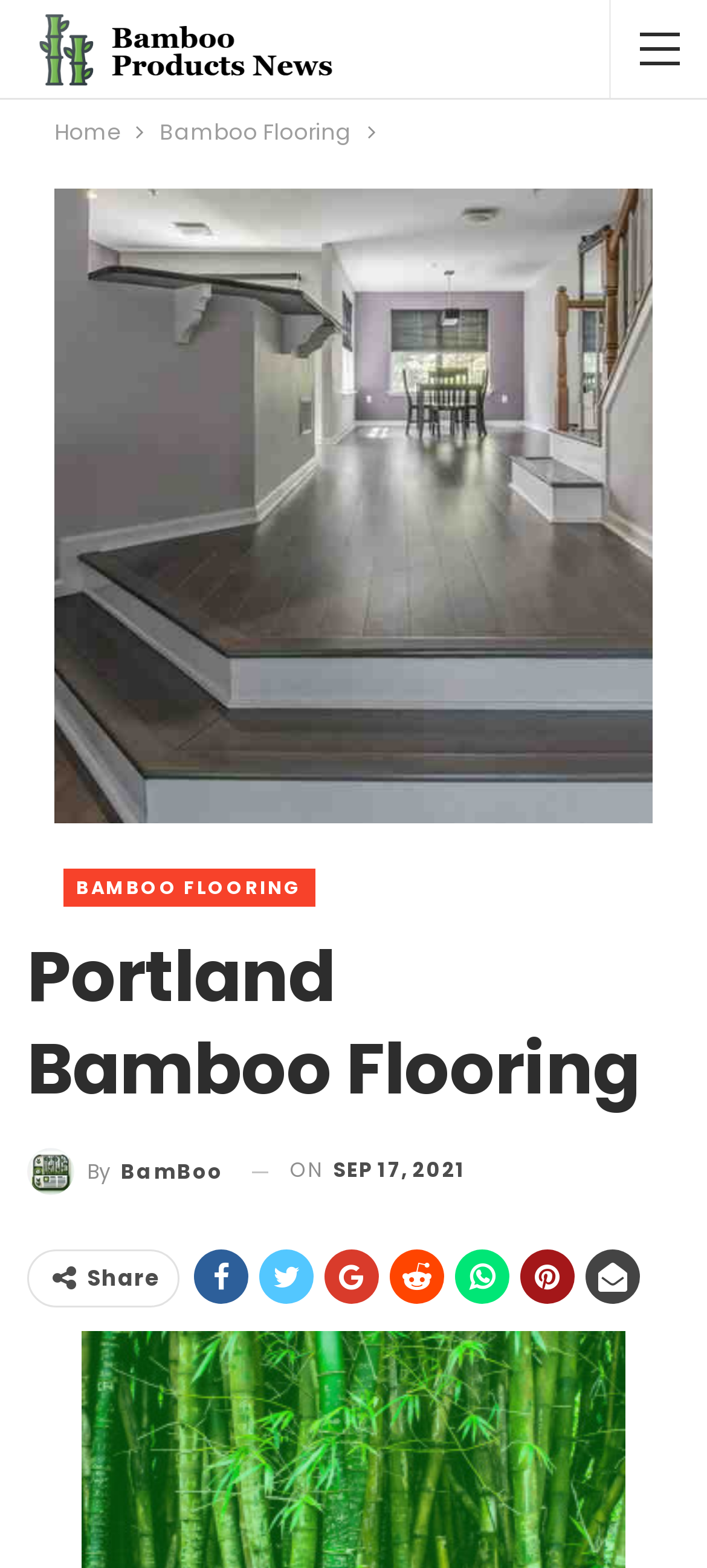For the element described, predict the bounding box coordinates as (top-left x, top-left y, bottom-right x, bottom-right y). All values should be between 0 and 1. Element description: Followers 0

None